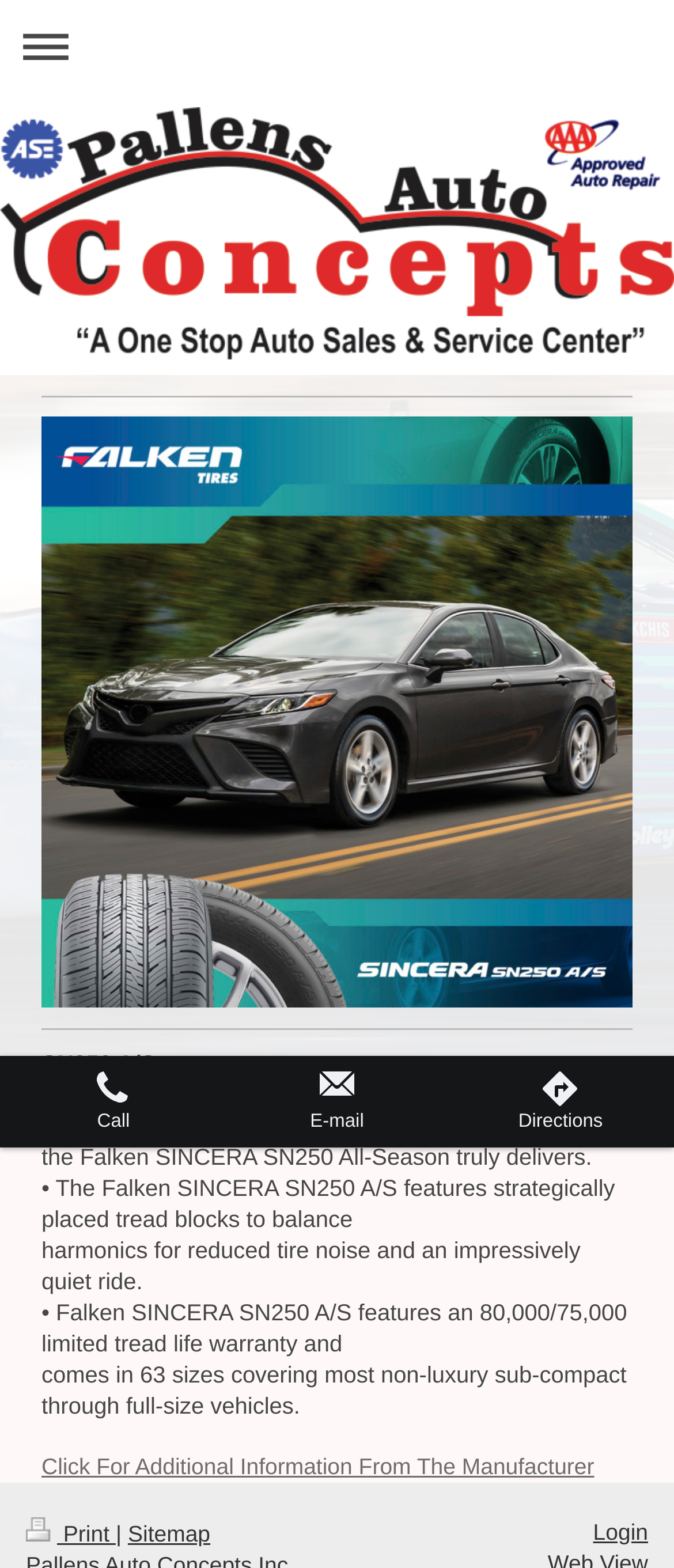Identify the bounding box coordinates for the element you need to click to achieve the following task: "View sitemap". The coordinates must be four float values ranging from 0 to 1, formatted as [left, top, right, bottom].

[0.19, 0.97, 0.312, 0.986]